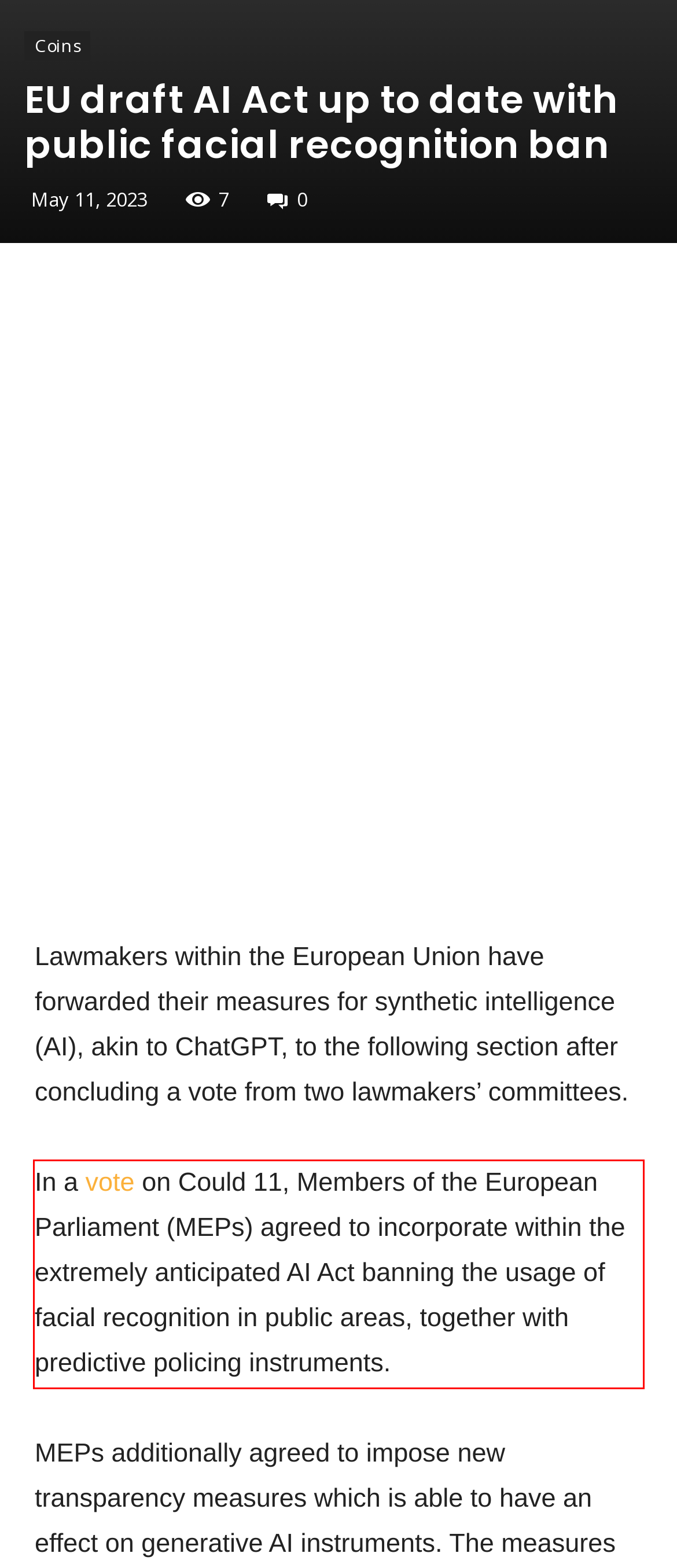Given a webpage screenshot, identify the text inside the red bounding box using OCR and extract it.

In a vote on Could 11, Members of the European Parliament (MEPs) agreed to incorporate within the extremely anticipated AI Act banning the usage of facial recognition in public areas, together with predictive policing instruments.